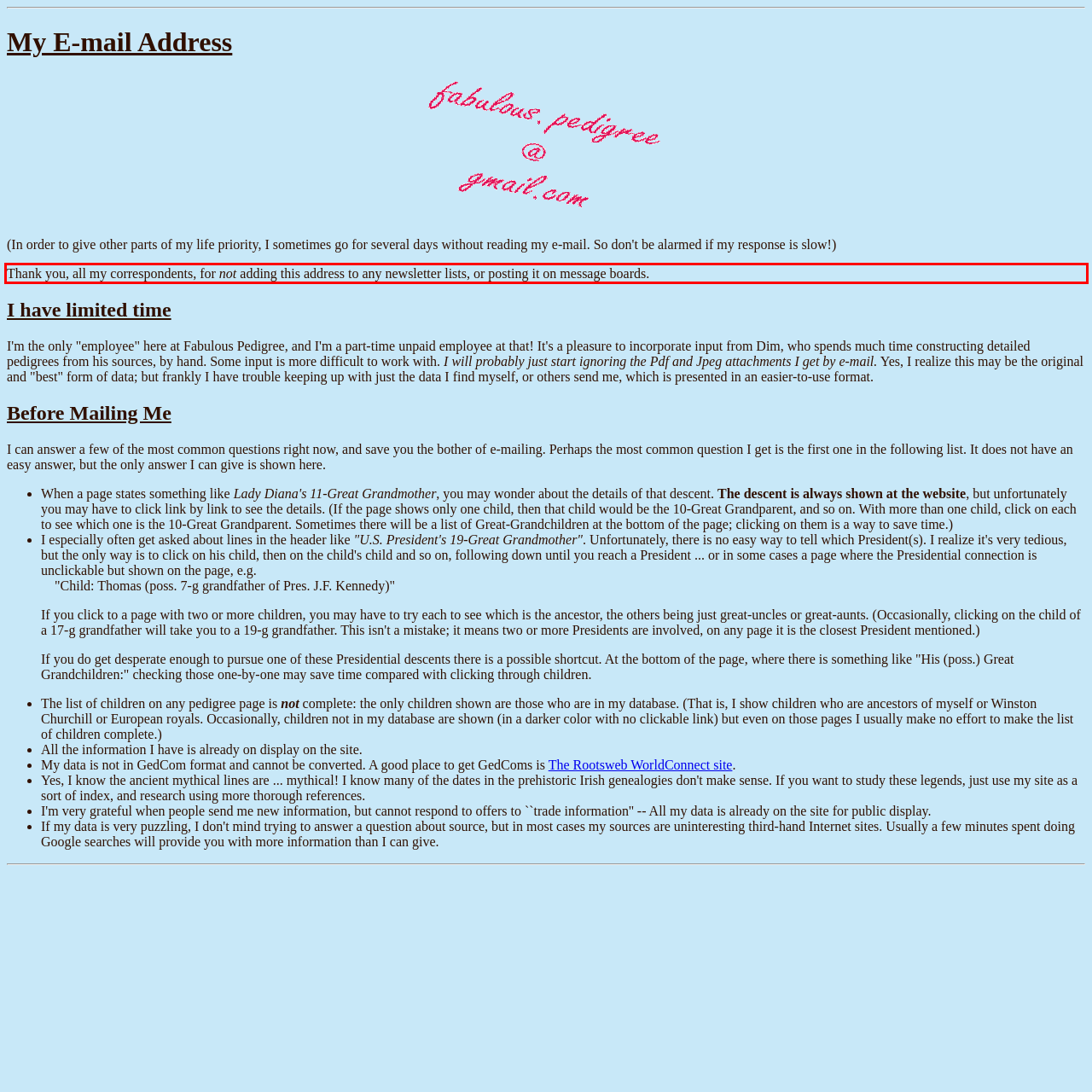You have a webpage screenshot with a red rectangle surrounding a UI element. Extract the text content from within this red bounding box.

Thank you, all my correspondents, for not adding this address to any newsletter lists, or posting it on message boards.